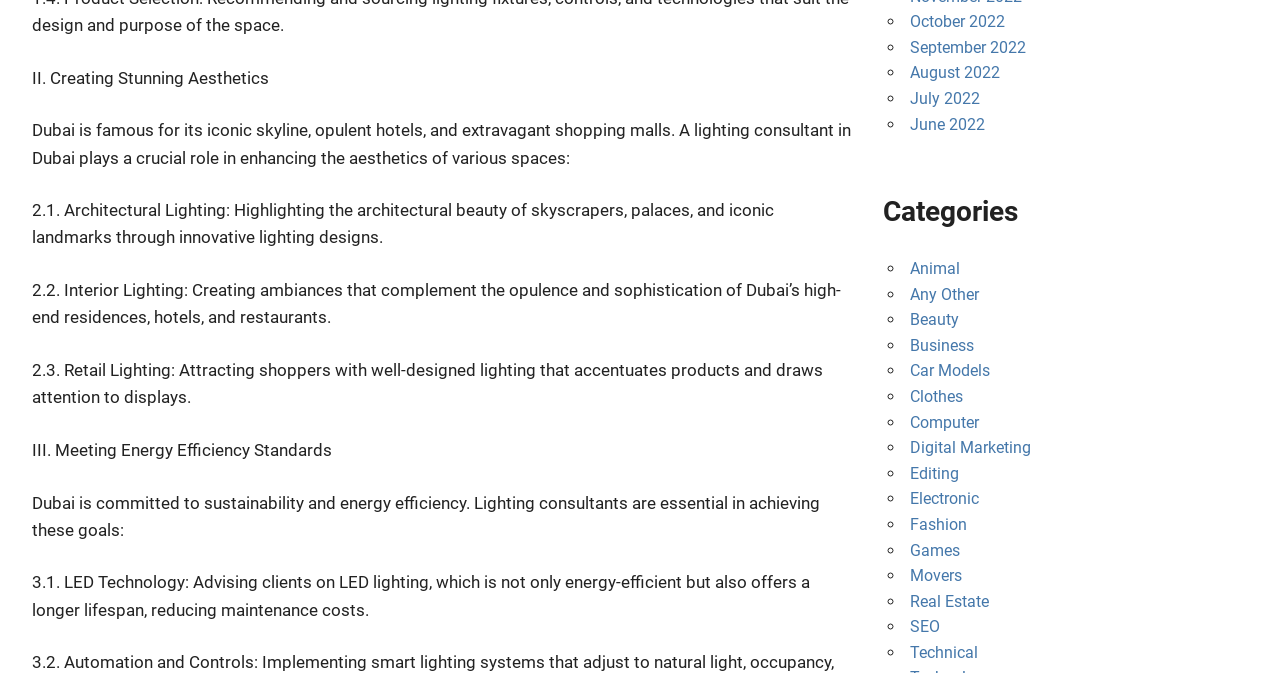Please locate the bounding box coordinates of the element's region that needs to be clicked to follow the instruction: "Click on Beauty". The bounding box coordinates should be provided as four float numbers between 0 and 1, i.e., [left, top, right, bottom].

[0.711, 0.461, 0.749, 0.489]